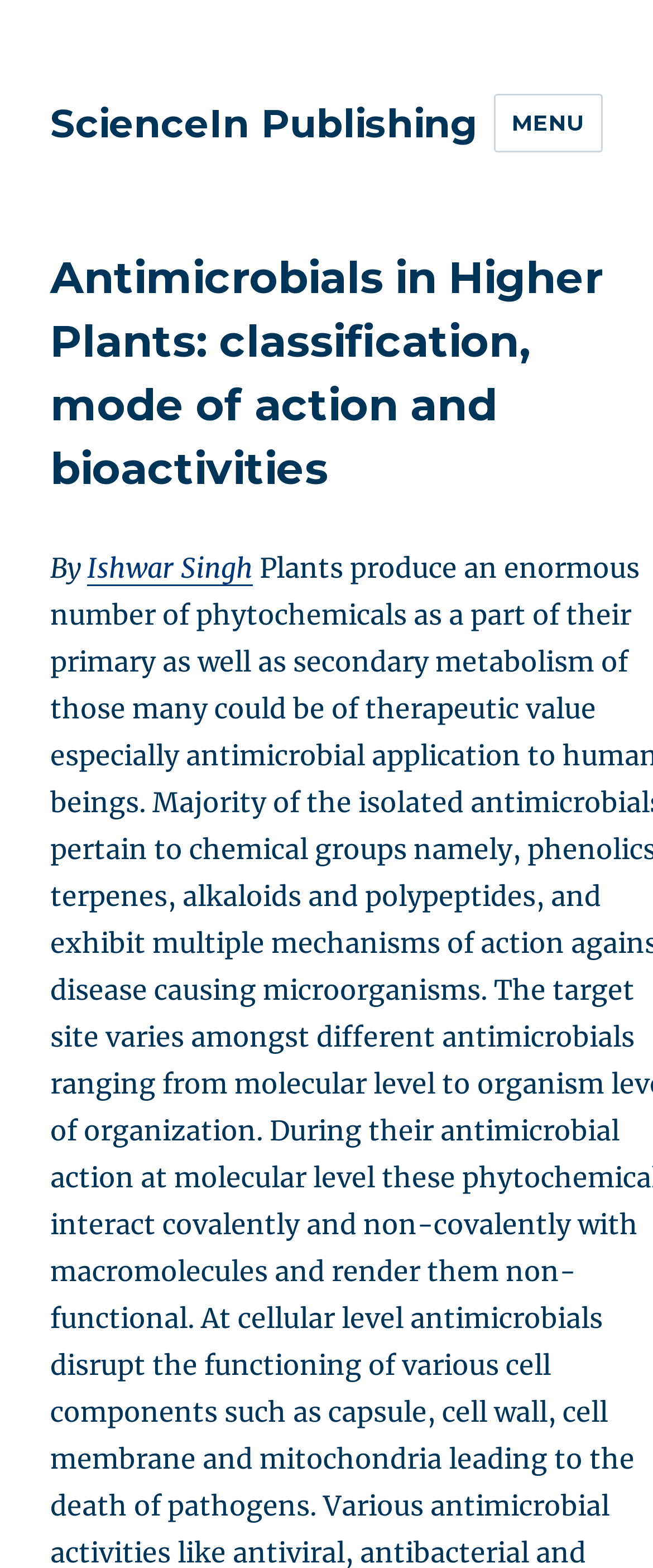Identify the bounding box coordinates for the UI element mentioned here: "Menu". Provide the coordinates as four float values between 0 and 1, i.e., [left, top, right, bottom].

[0.755, 0.06, 0.923, 0.097]